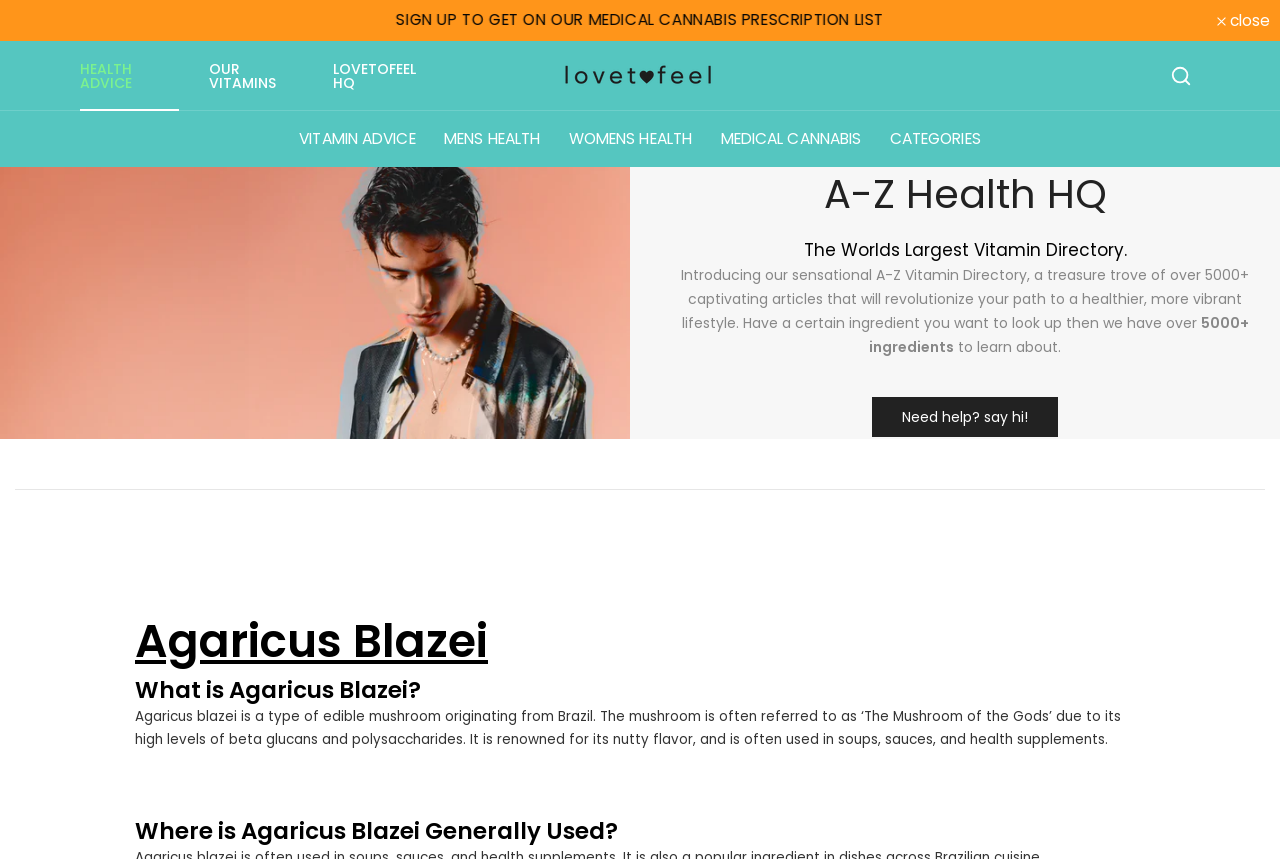Please identify the bounding box coordinates of the element's region that needs to be clicked to fulfill the following instruction: "Close the popup". The bounding box coordinates should consist of four float numbers between 0 and 1, i.e., [left, top, right, bottom].

[0.008, 0.015, 0.049, 0.033]